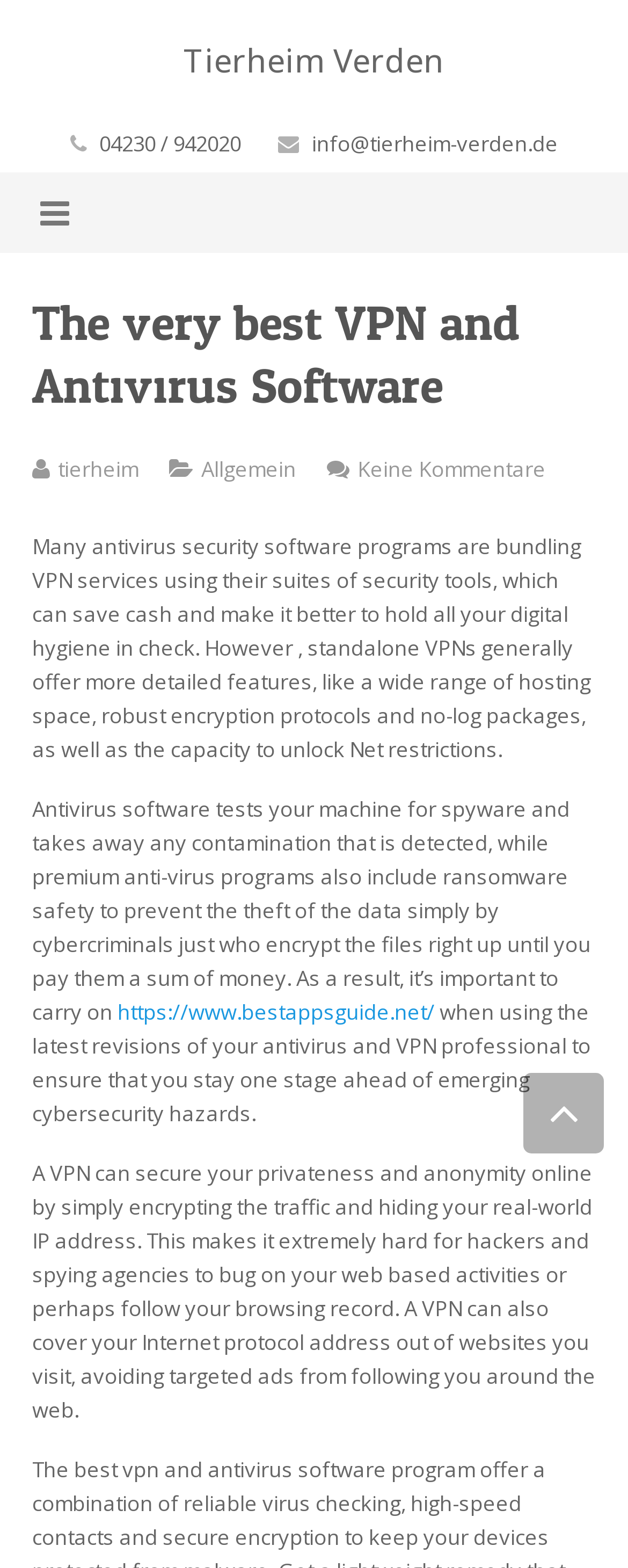Offer a comprehensive description of the webpage’s content and structure.

This webpage is about Tierheim Verden, an animal shelter organization. At the top, there is a heading "The very best VPN and Antivirus Software" which seems out of place, but it's likely a mistake or a leftover from a previous page. Below the heading, there is a link to "Tierheim Verden" and a static text "04230 / 942020" which appears to be a phone number or an address.

On the left side of the page, there is a long list of links, organized into categories. The categories include "Home", "Aktuelles" (news), "Aus dem Tierheim" (from the animal shelter), "Wissenswertes" (interesting facts), "Kontakt" (contact), "Helfen Sie!" (help us), and others. Each category has several sub-links, such as "FAQ-Rund um’s Tierheim" (FAQ about the animal shelter), "FAQ-Krankheiten" (FAQ about diseases), and "Unsere Tiere" (our animals).

In the main content area, there are several paragraphs of text. The text discusses the importance of using antivirus software and VPNs to protect one's digital privacy and security. It explains how antivirus software can detect and remove malware, while VPNs can encrypt internet traffic and hide one's IP address. There are also links to external websites, such as "https://www.bestappsguide.net/".

At the bottom of the page, there are a few more links, including "Login", "Gästebuch" (guestbook), and a mysterious link with a symbol "\uf106".